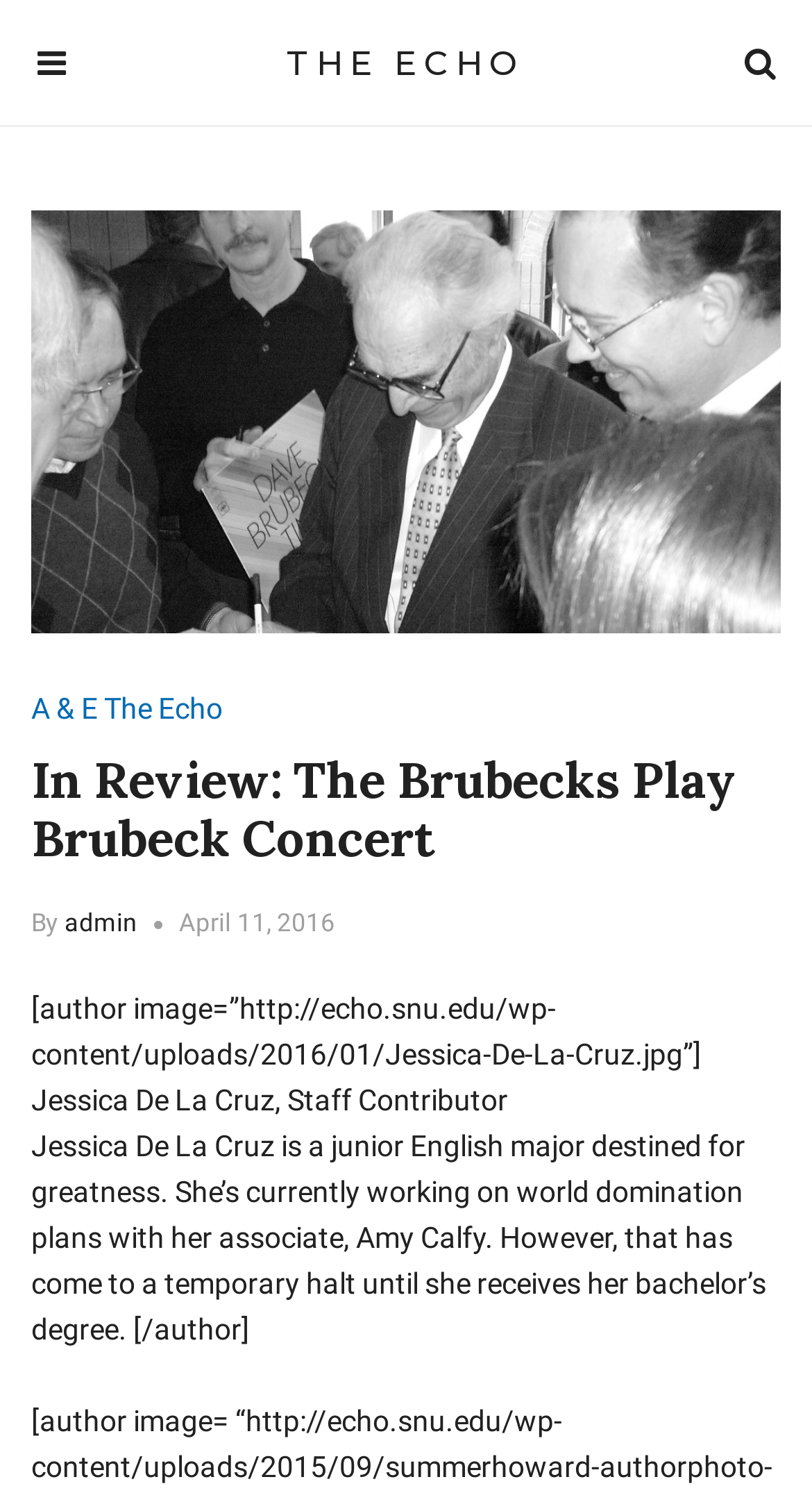Describe in detail what you see on the webpage.

The webpage is a review article titled "In Review: The Brubecks Play Brubeck Concert – The Echo". At the top left corner, there is a button with an icon '\uf0c9'. Next to it, there is a link to "THE ECHO". On the top right corner, there is another button with an icon '\uf002'.

Below the top navigation, there is a large image that takes up most of the width, with the title "In Review: The Brubecks Play Brubeck Concert" in a heading element. Underneath the image, there are several links and text elements. On the left side, there are links to "A & E" and "The Echo", which are likely categories or sections of the website. 

The main content of the article starts with a heading that repeats the title, followed by the text "By" and a link to the author's name, "admin". The publication date "April 11, 2016" is displayed next to the author's name. 

Below the publication information, there is a brief description of the author, Jessica De La Cruz, with a mention of her being a junior English major and a staff contributor. The description also includes a humorous note about her plans for world domination.